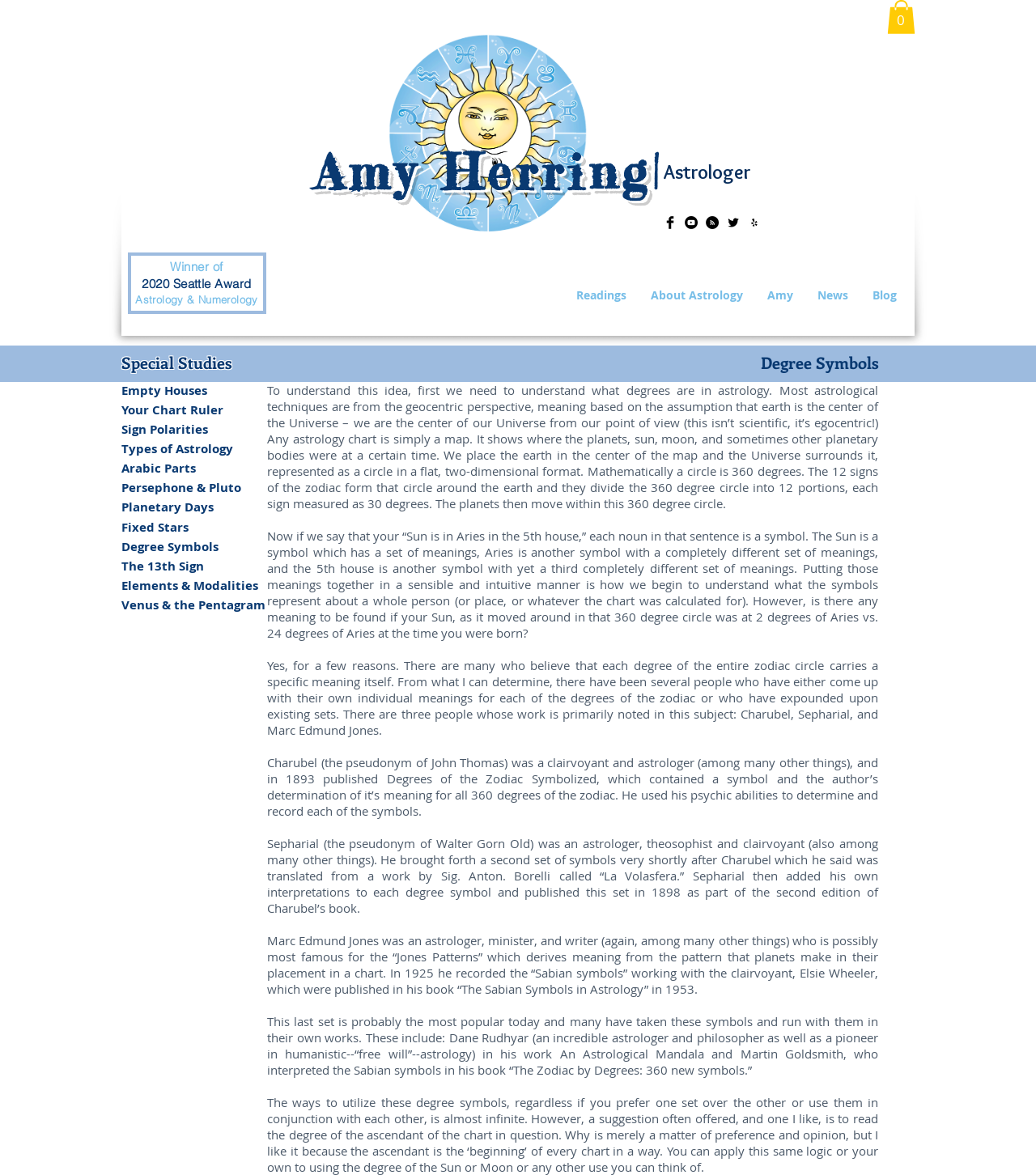What is the purpose of the 'Social Bar' section?
Answer the question with as much detail as possible.

The 'Social Bar' section contains links to various social media platforms such as Facebook, YouTube, RSS, Twitter, and Yelp, indicating that its purpose is to provide links to the astrologer's social media profiles.